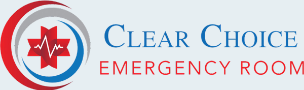Answer briefly with one word or phrase:
What is the shape of the accents framing the logo?

circular